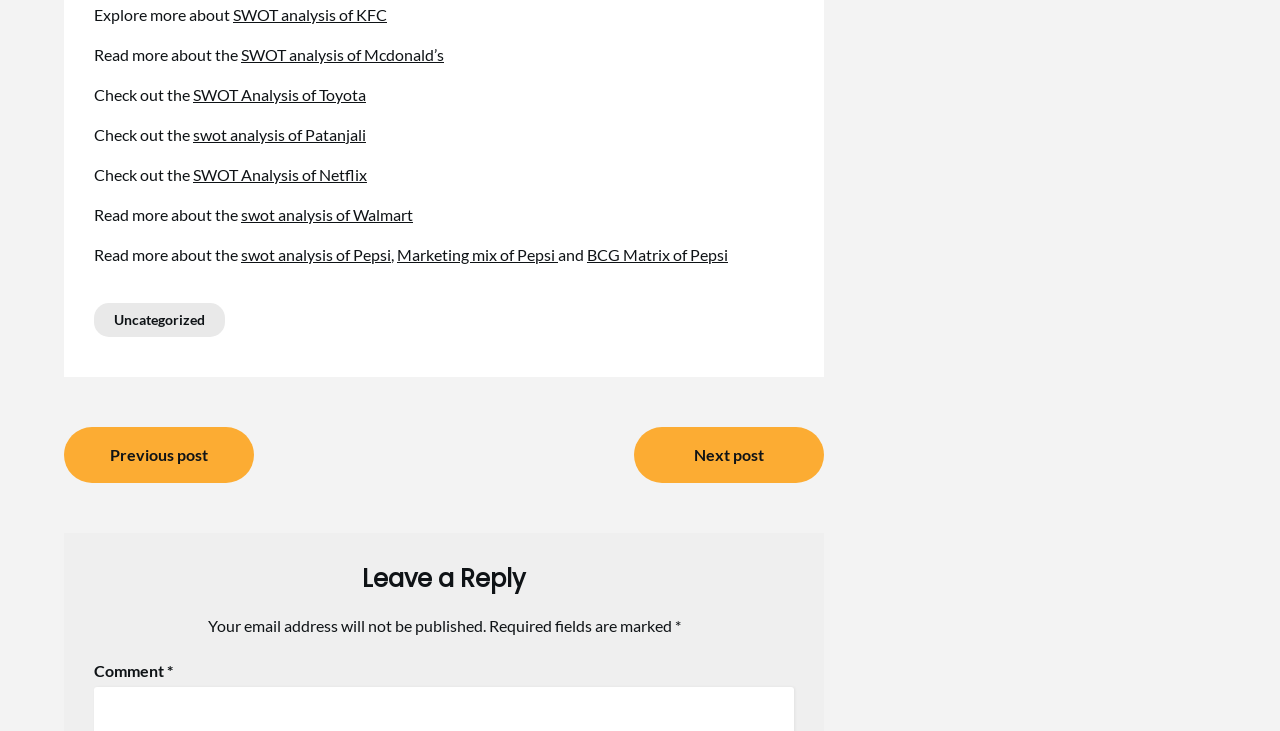Determine the bounding box coordinates for the area that needs to be clicked to fulfill this task: "Click on the 'Blog' link". The coordinates must be given as four float numbers between 0 and 1, i.e., [left, top, right, bottom].

None